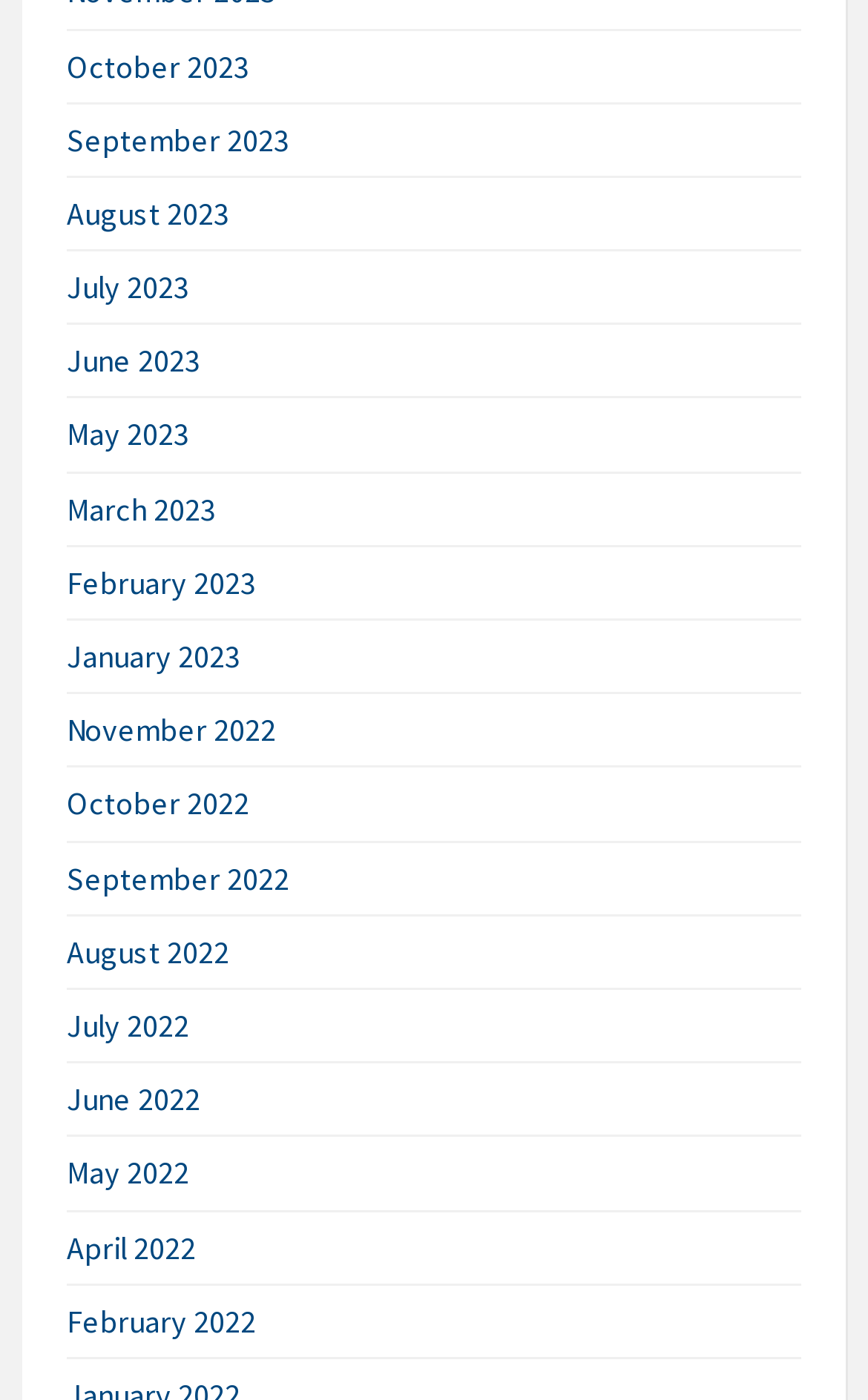Please find the bounding box coordinates of the section that needs to be clicked to achieve this instruction: "view August 2022".

[0.077, 0.665, 0.264, 0.694]